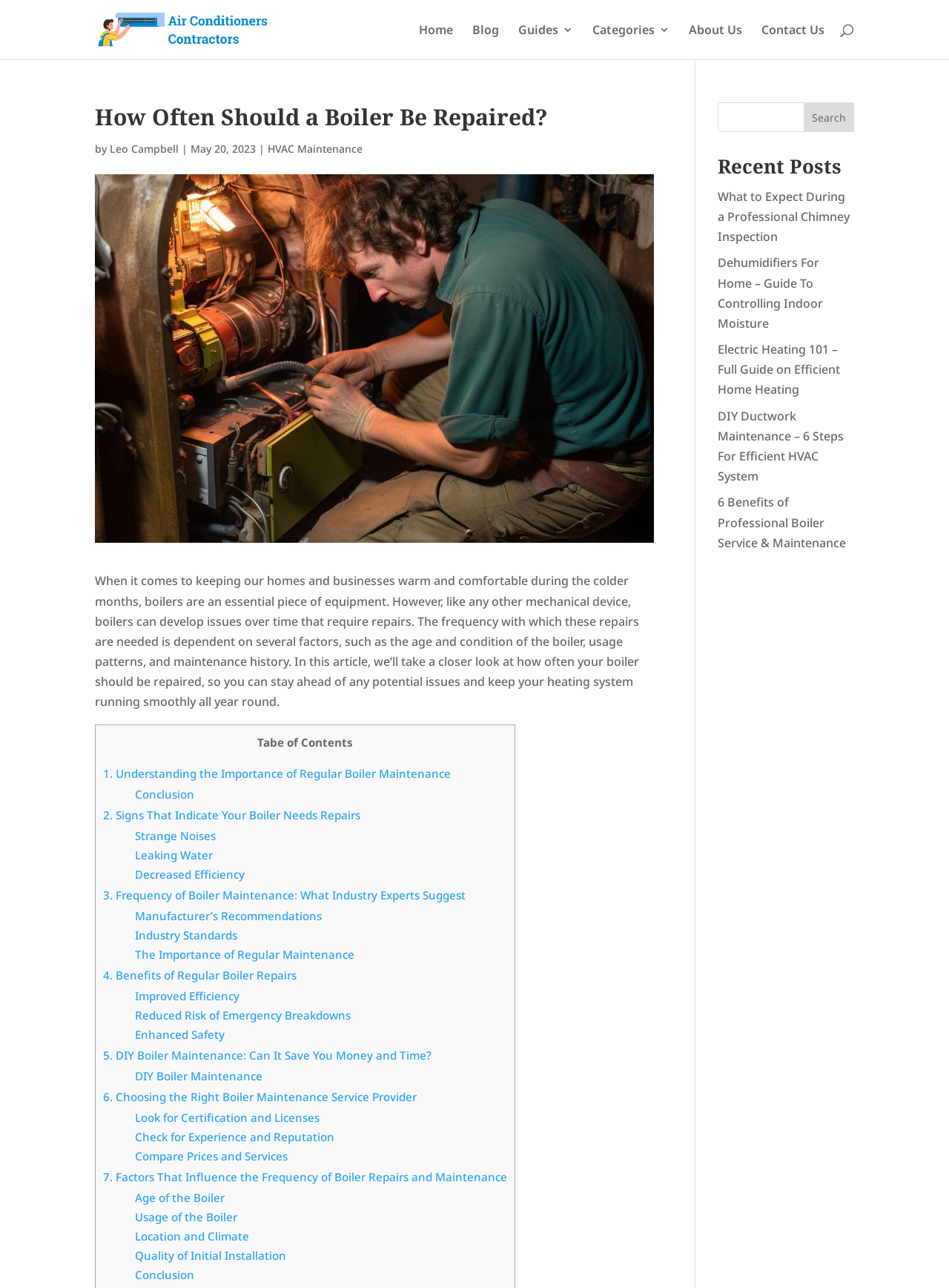Examine the image and give a thorough answer to the following question:
What is the function of the search box?

The search box is located at the top right corner of the webpage and has a button labeled 'Search'. Its function is to allow users to search for specific topics or keywords within the website.